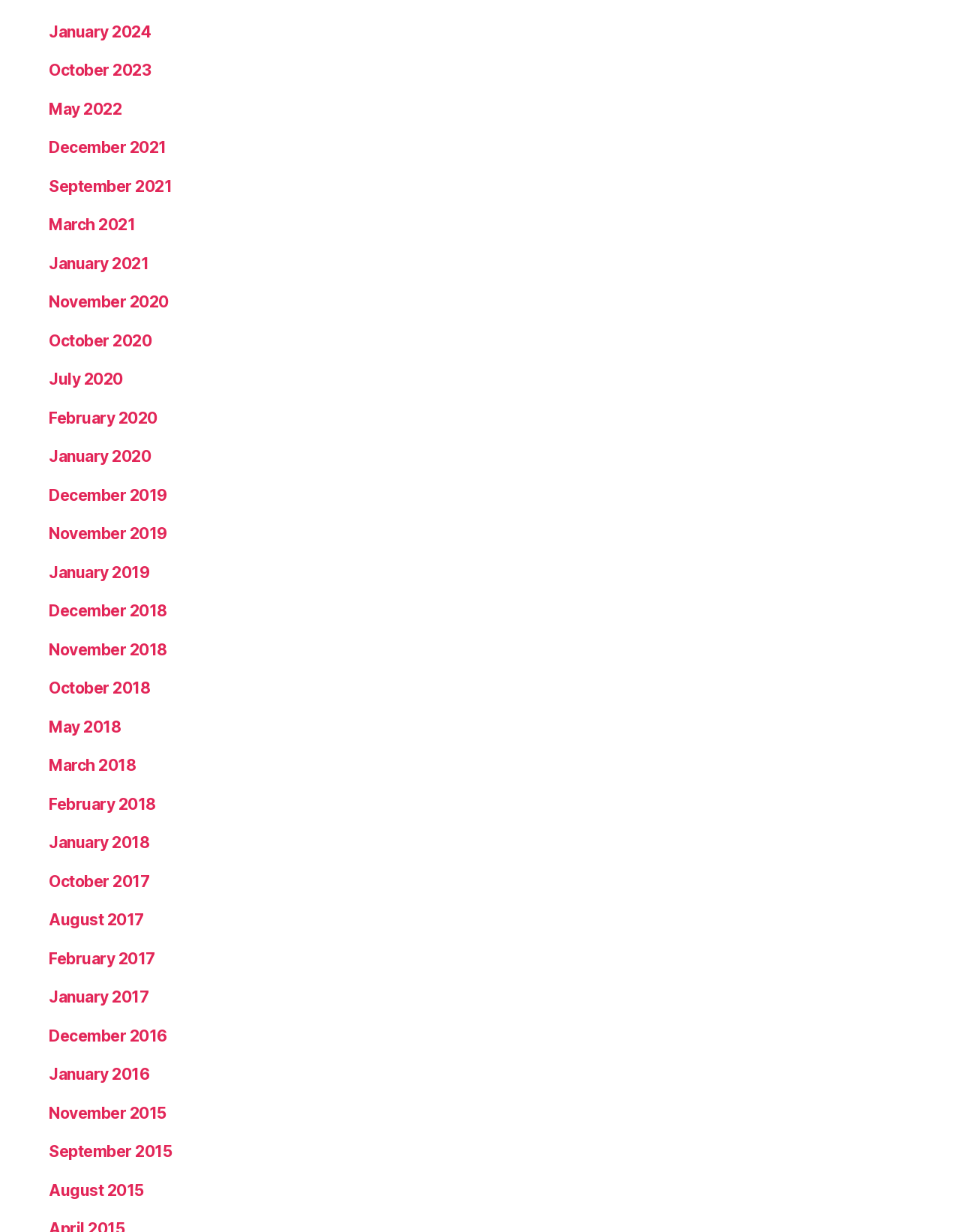Locate the bounding box coordinates of the element I should click to achieve the following instruction: "Go to October 2023".

[0.051, 0.049, 0.157, 0.065]